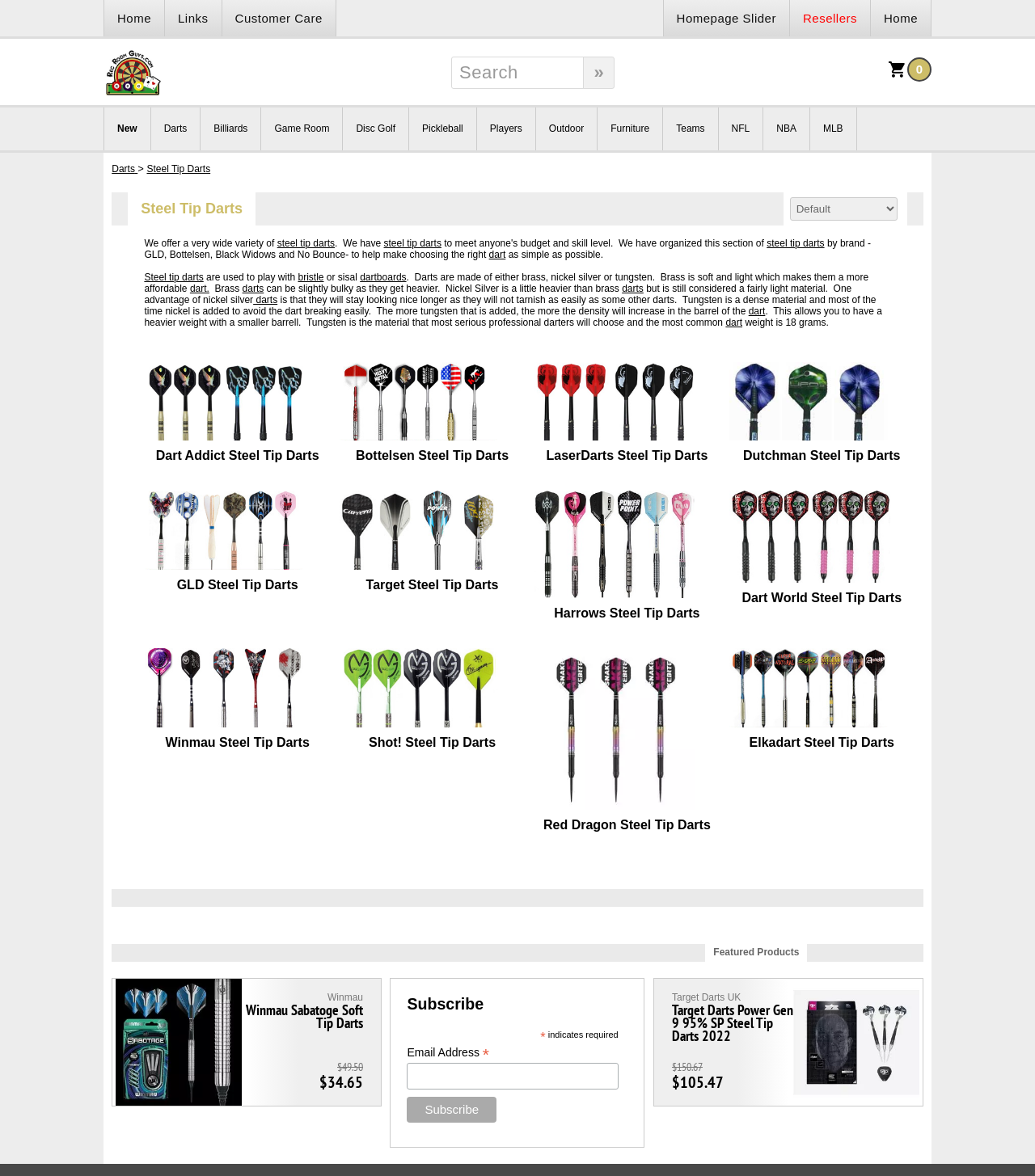Given the element description "Homepage Slider" in the screenshot, predict the bounding box coordinates of that UI element.

[0.64, 0.0, 0.762, 0.031]